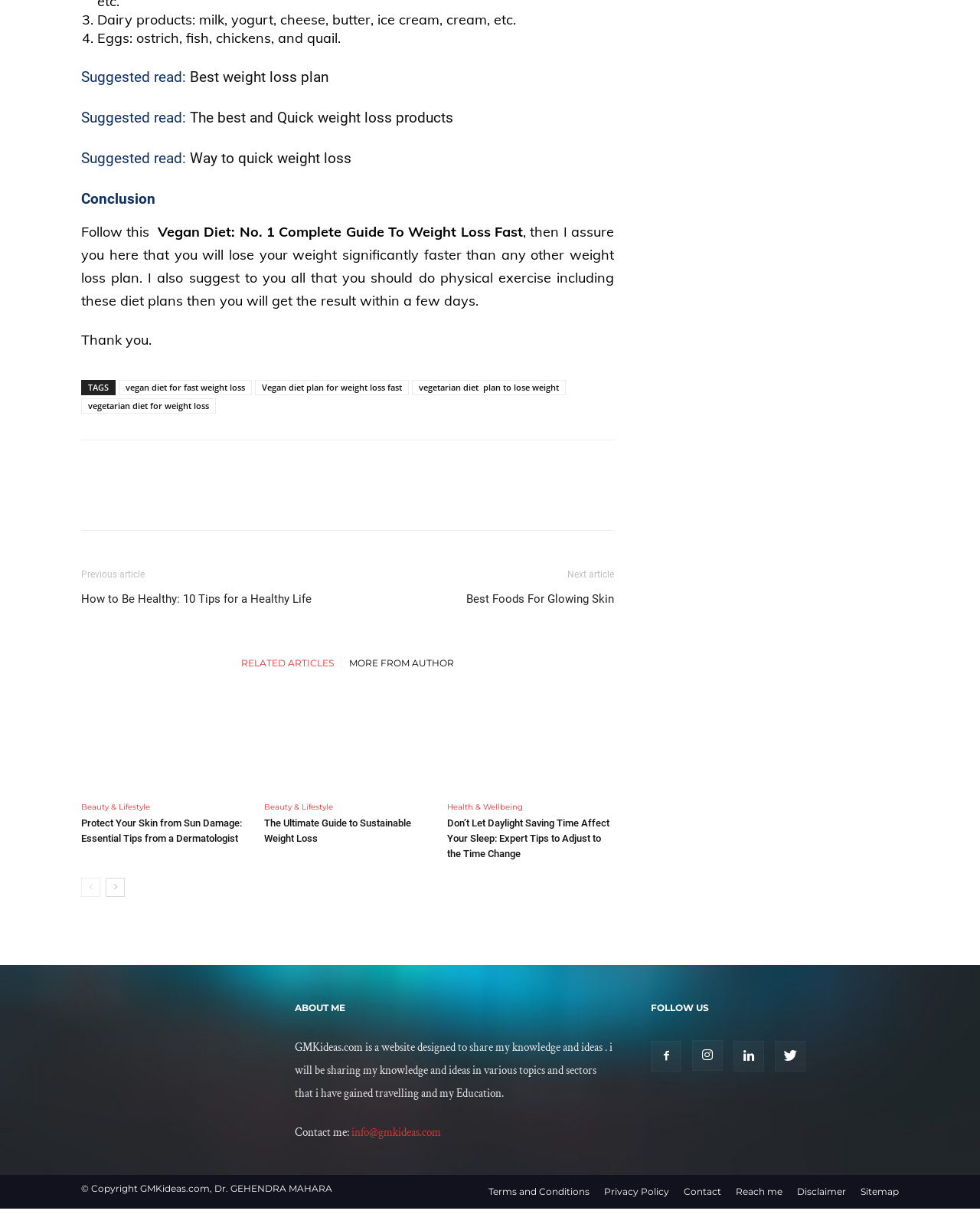What is the name of the website?
Using the visual information, respond with a single word or phrase.

GMKideas.com